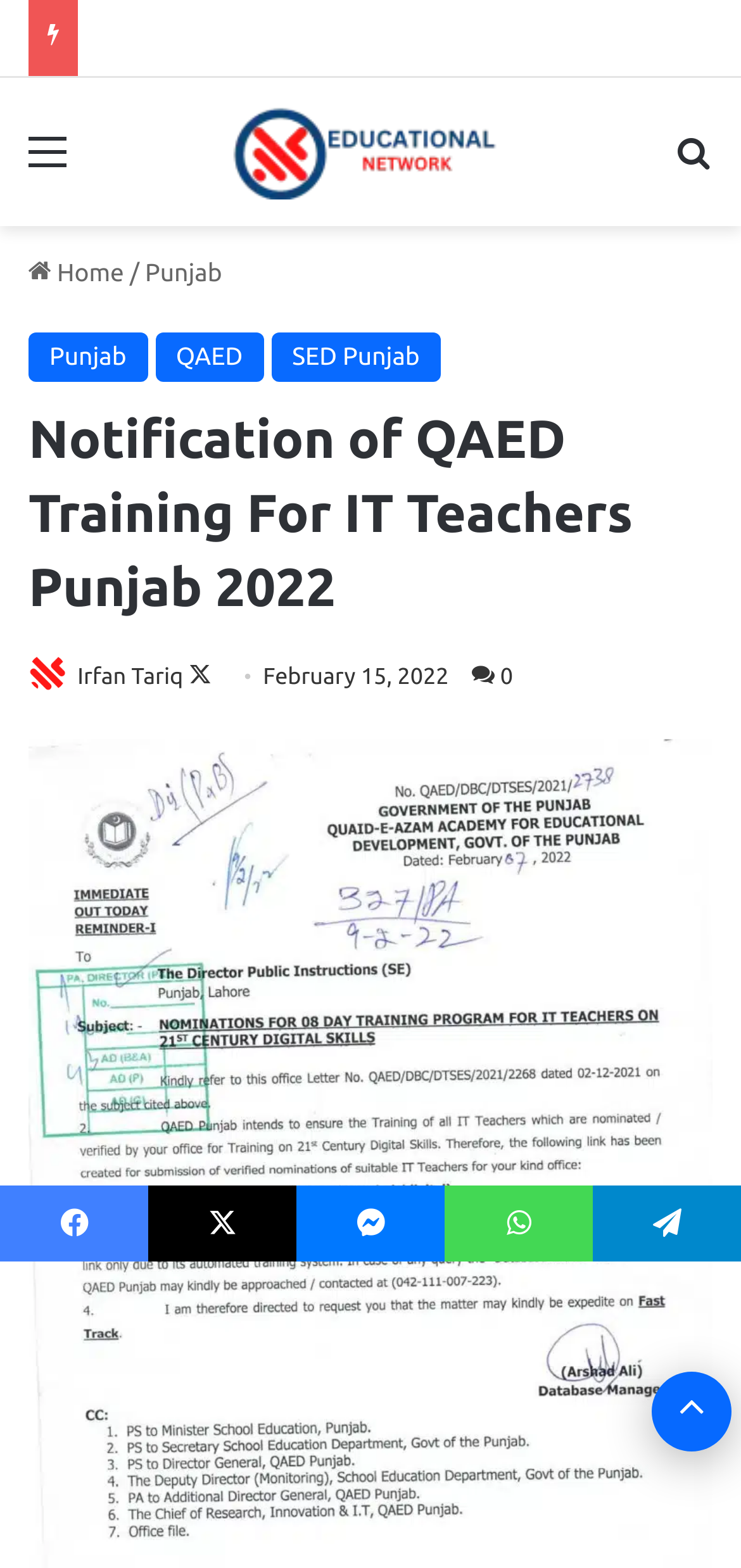Identify the bounding box coordinates of the section to be clicked to complete the task described by the following instruction: "Back to top". The coordinates should be four float numbers between 0 and 1, formatted as [left, top, right, bottom].

[0.879, 0.875, 0.987, 0.926]